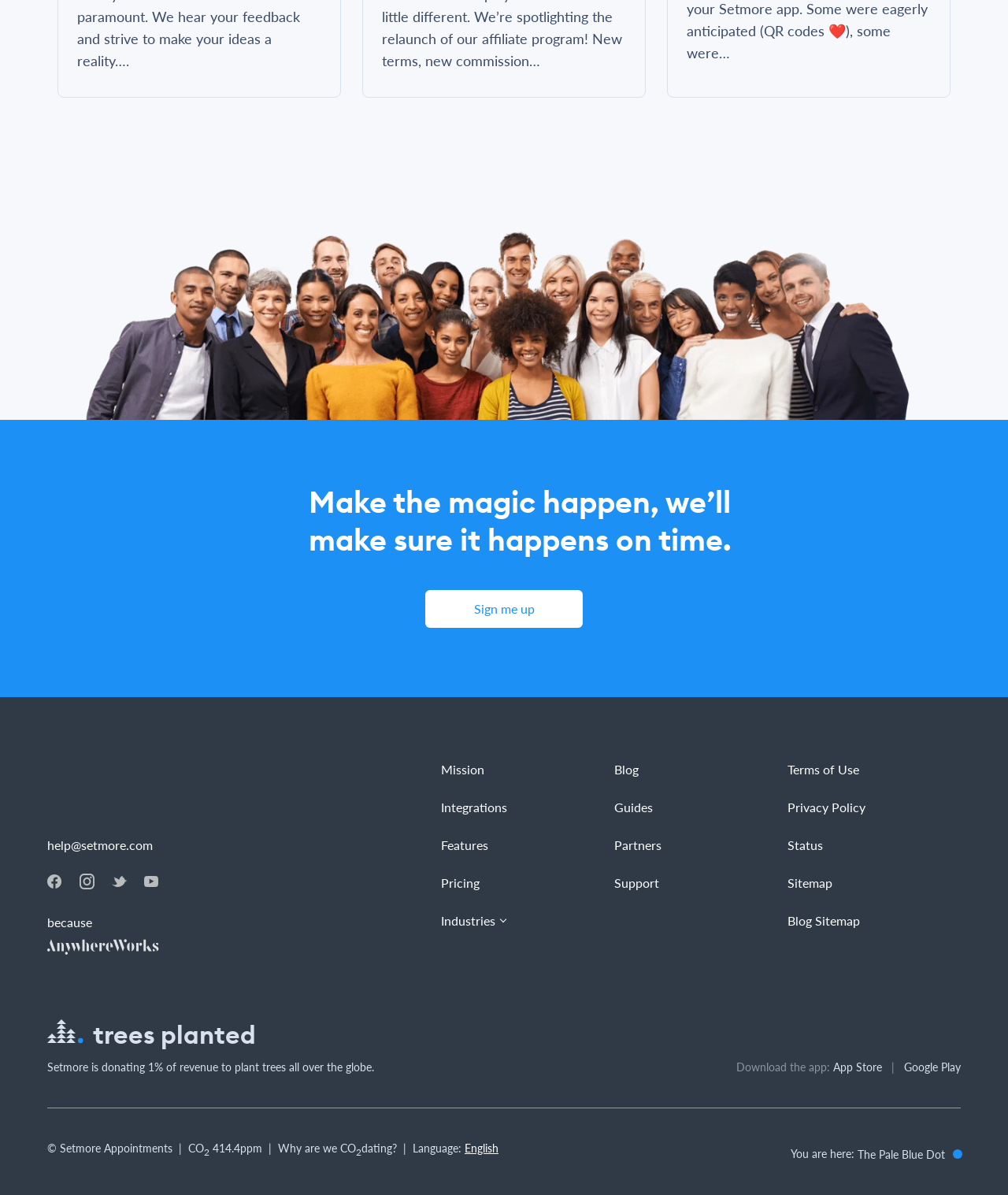Using the webpage screenshot and the element description Support, determine the bounding box coordinates. Specify the coordinates in the format (top-left x, top-left y, bottom-right x, bottom-right y) with values ranging from 0 to 1.

[0.609, 0.731, 0.654, 0.747]